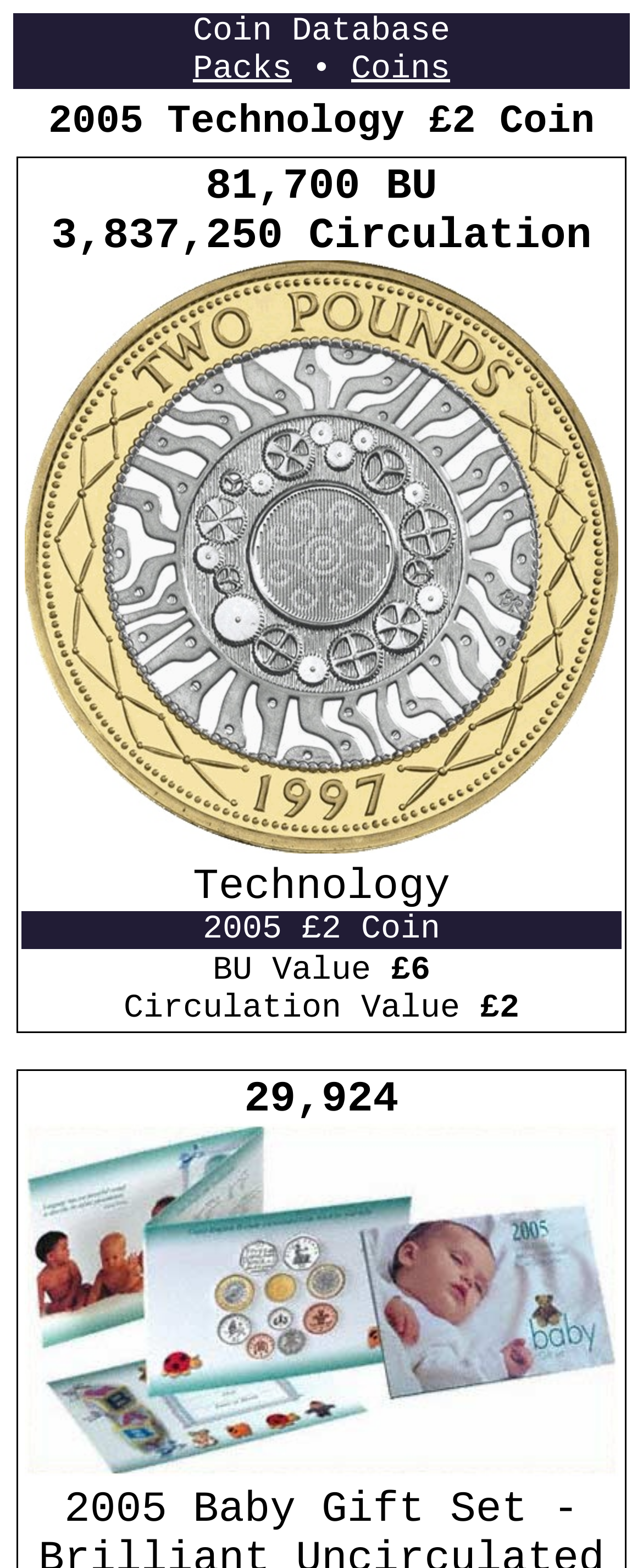What is the circulation value of this coin?
Provide a short answer using one word or a brief phrase based on the image.

£2